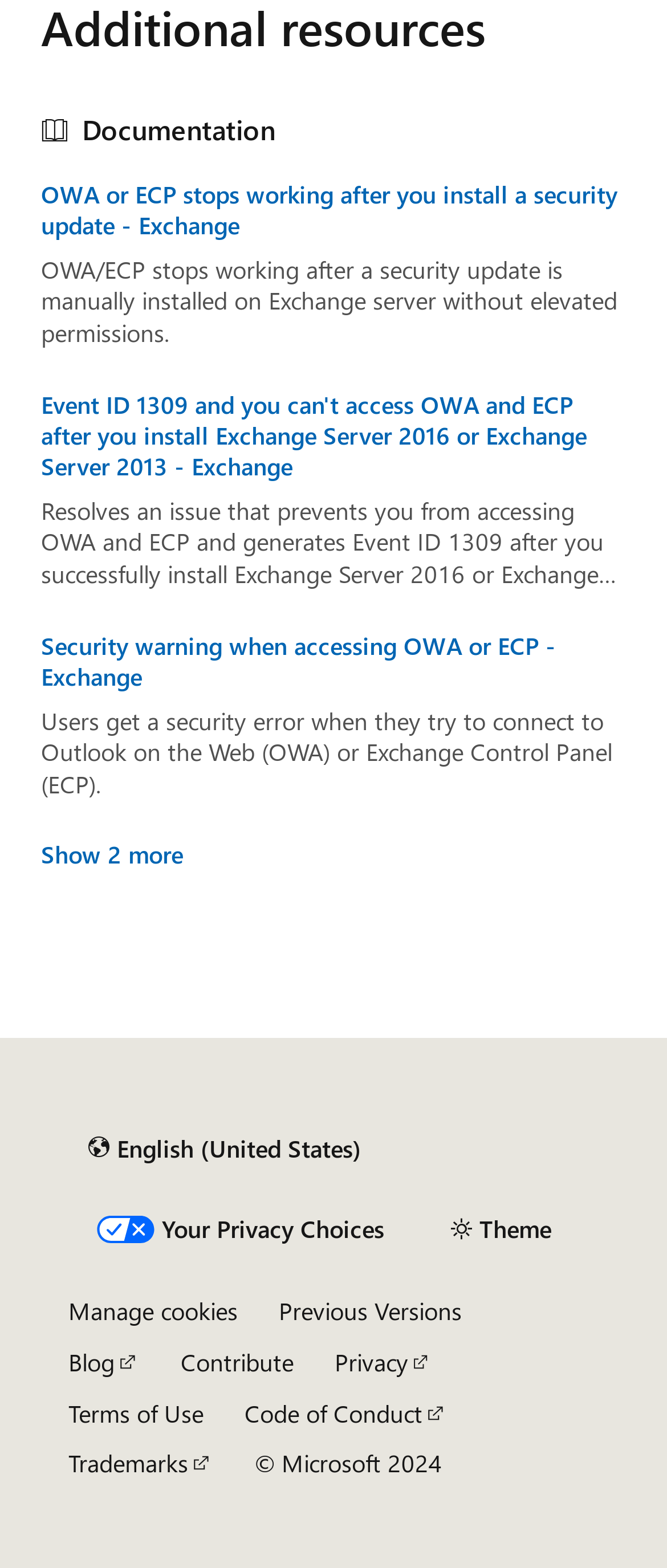Identify the bounding box coordinates of the region I need to click to complete this instruction: "Visit the 'Blog' page".

[0.103, 0.858, 0.209, 0.879]